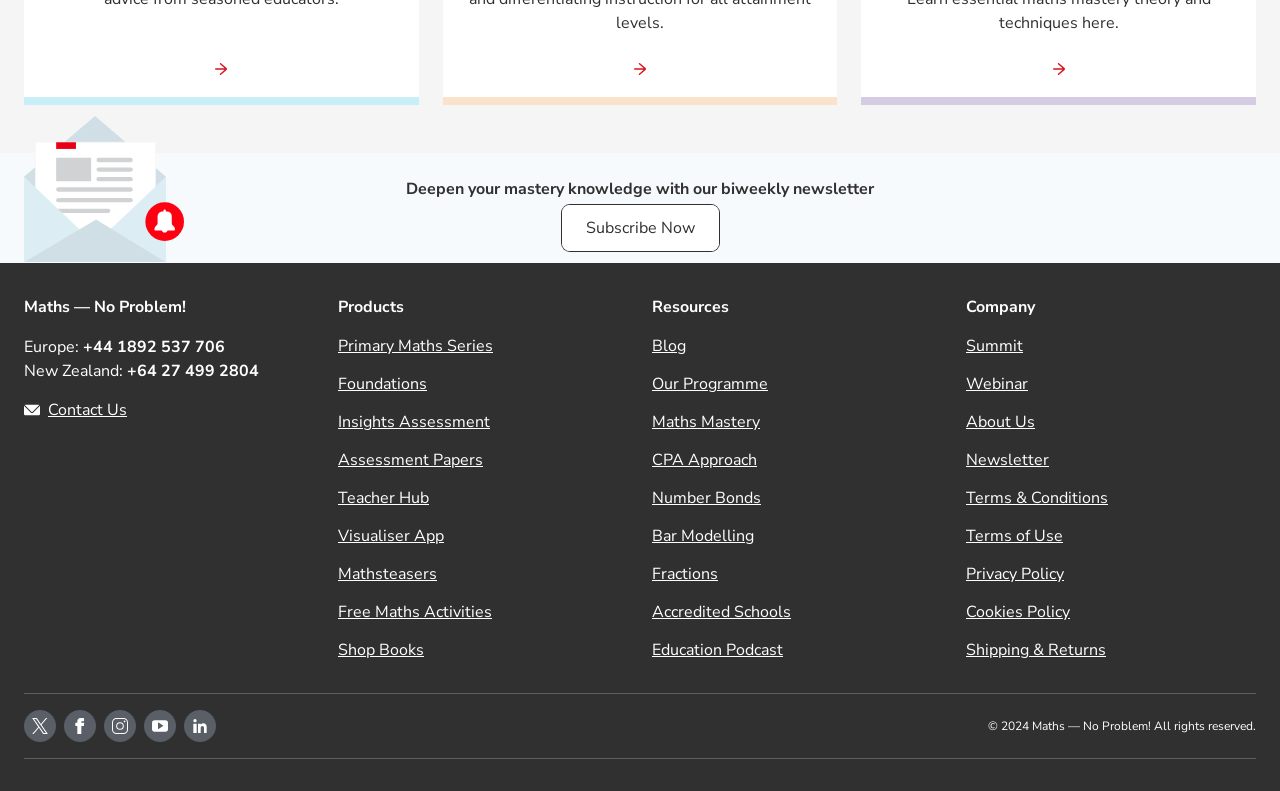Please provide the bounding box coordinates for the element that needs to be clicked to perform the instruction: "Read the blog". The coordinates must consist of four float numbers between 0 and 1, formatted as [left, top, right, bottom].

[0.509, 0.424, 0.536, 0.451]